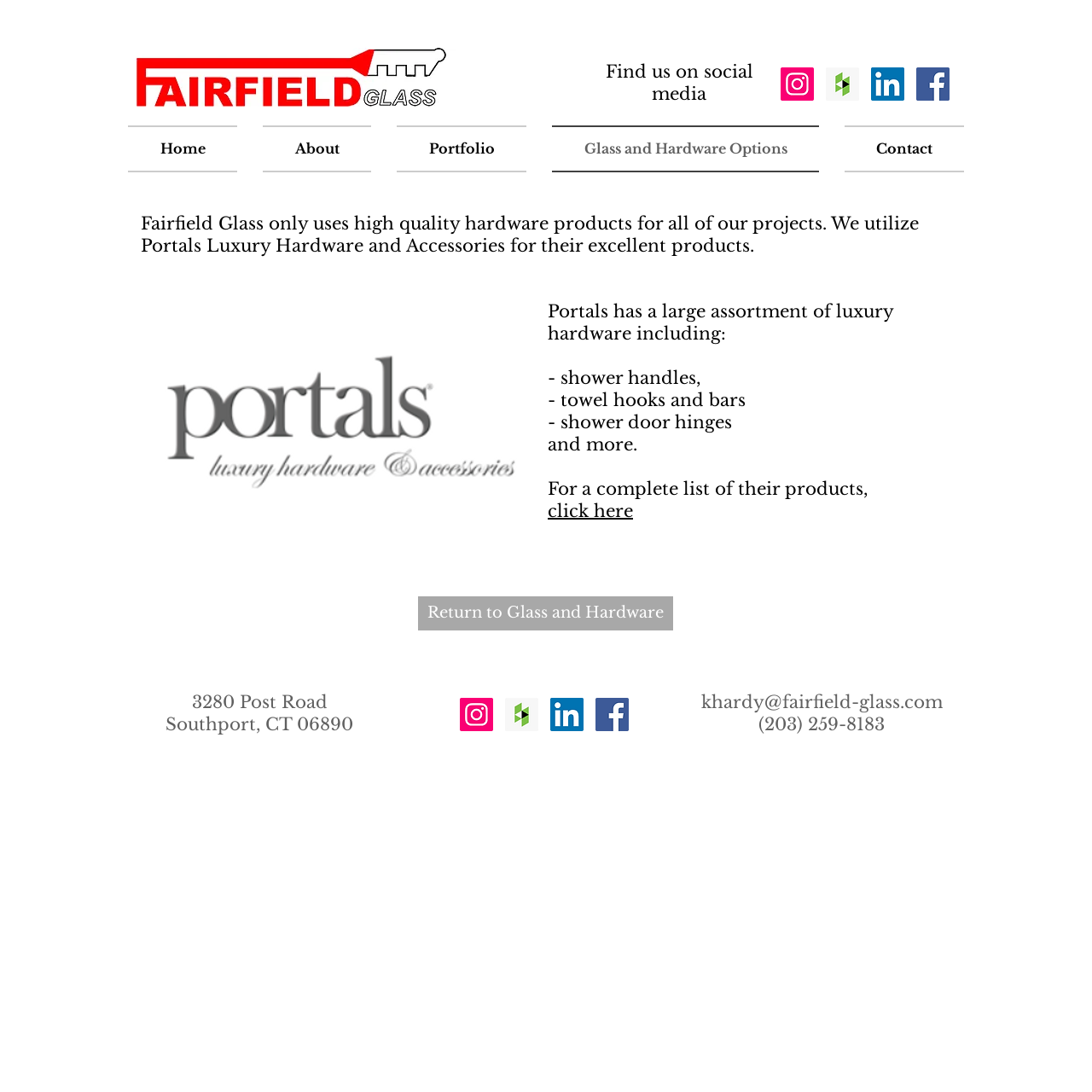Identify the bounding box coordinates for the region to click in order to carry out this instruction: "Open the Instagram social media page". Provide the coordinates using four float numbers between 0 and 1, formatted as [left, top, right, bottom].

[0.715, 0.062, 0.745, 0.092]